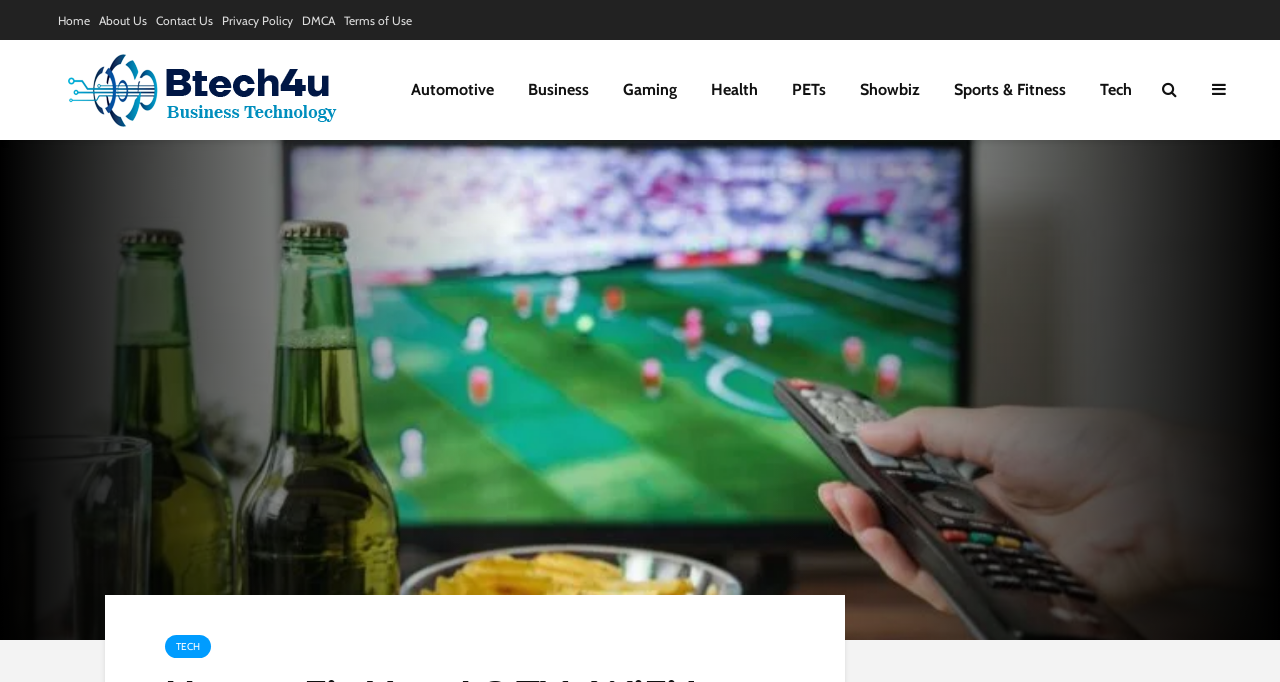Can you find the bounding box coordinates of the area I should click to execute the following instruction: "read about LG TVs WiFi"?

[0.0, 0.205, 1.0, 0.938]